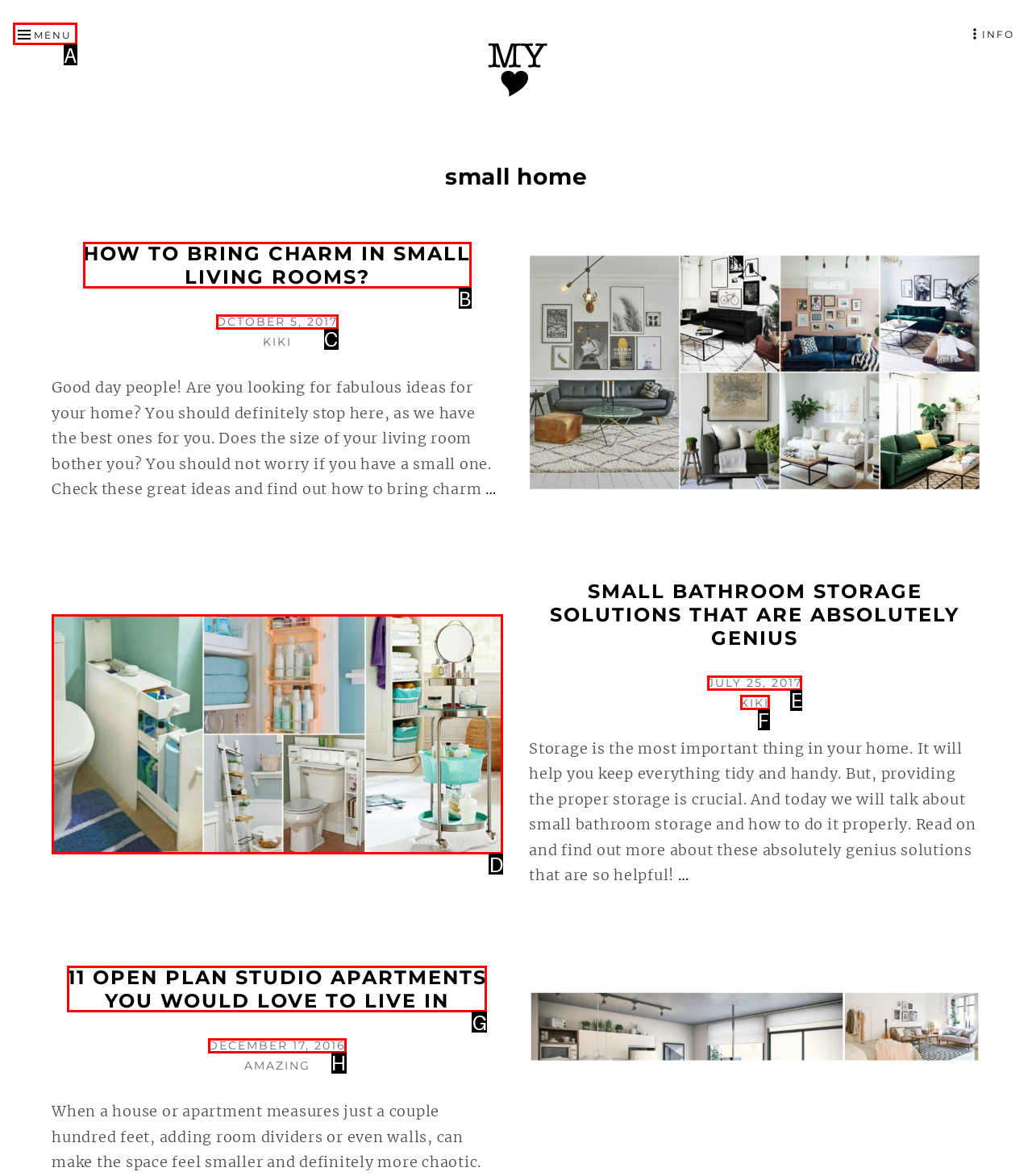Select the letter that aligns with the description: July 25, 2017. Answer with the letter of the selected option directly.

E